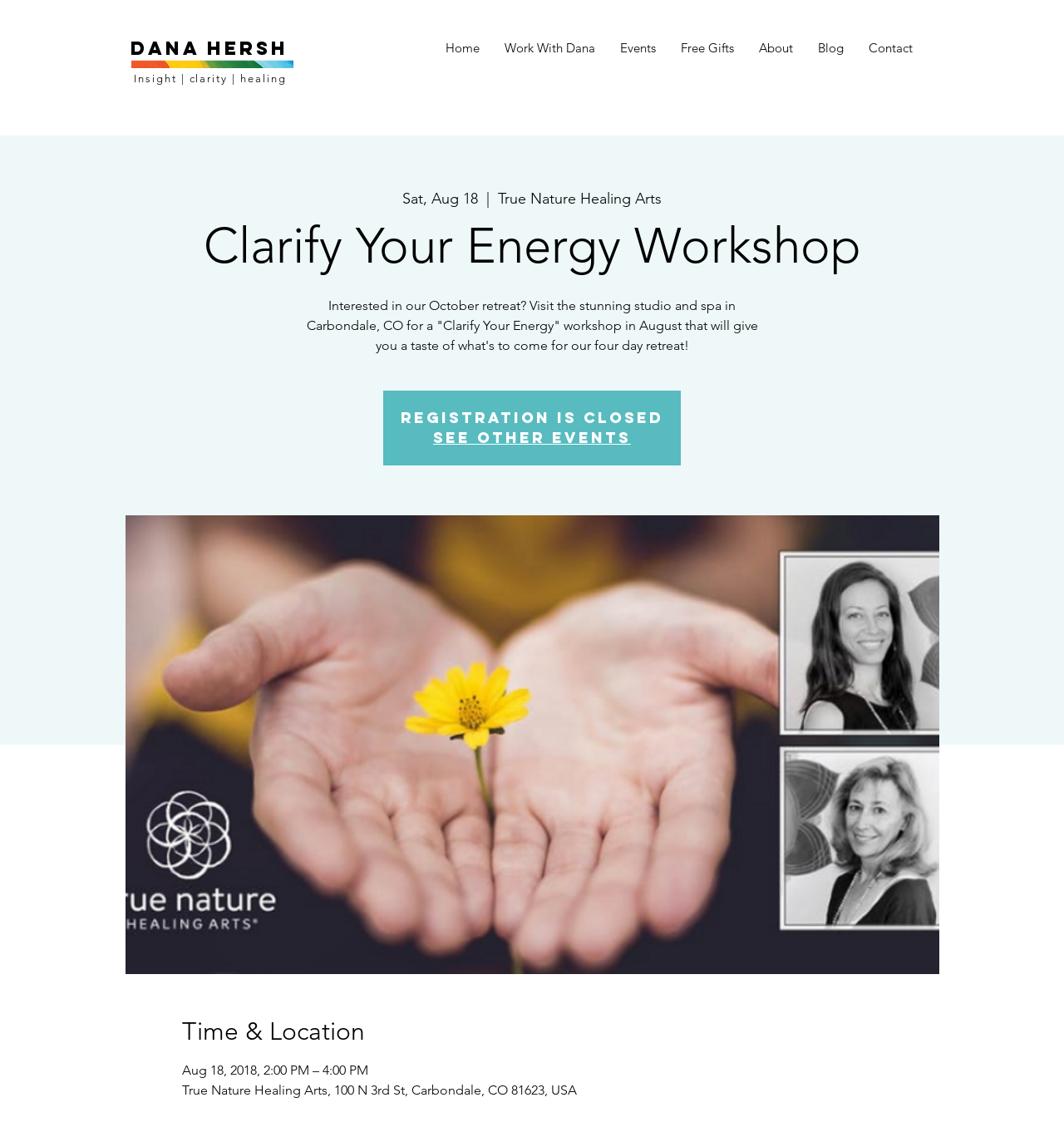Extract the bounding box coordinates of the UI element described: "Insight | clarity | healing". Provide the coordinates in the format [left, top, right, bottom] with values ranging from 0 to 1.

[0.126, 0.064, 0.269, 0.075]